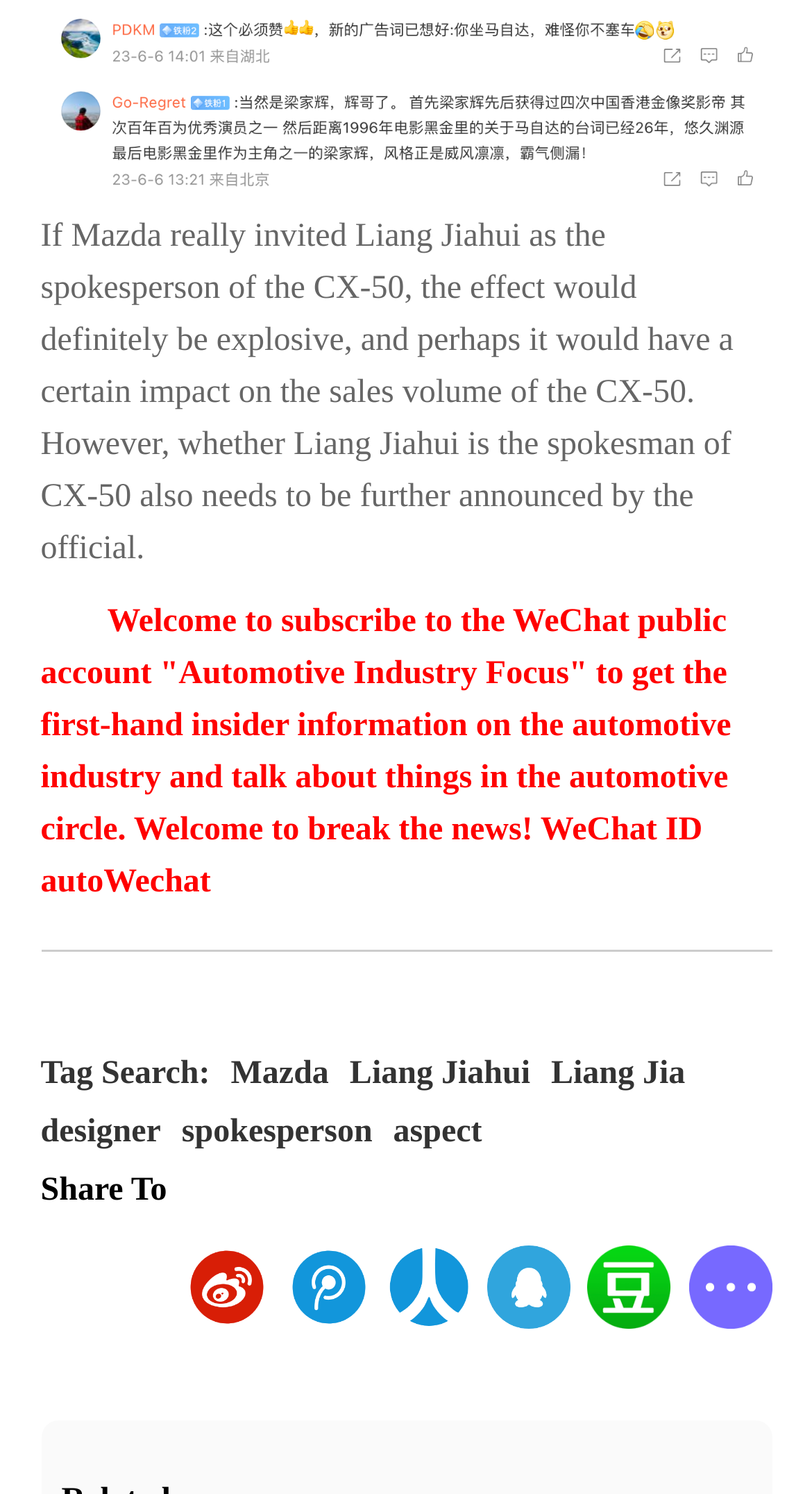How many links are available for sharing?
Please elaborate on the answer to the question with detailed information.

The webpage has a 'Share To' section, which contains links to various social media platforms. There are 6 links in total, including Weibo, Tencent, Renren, QQZone, Douban, and More.